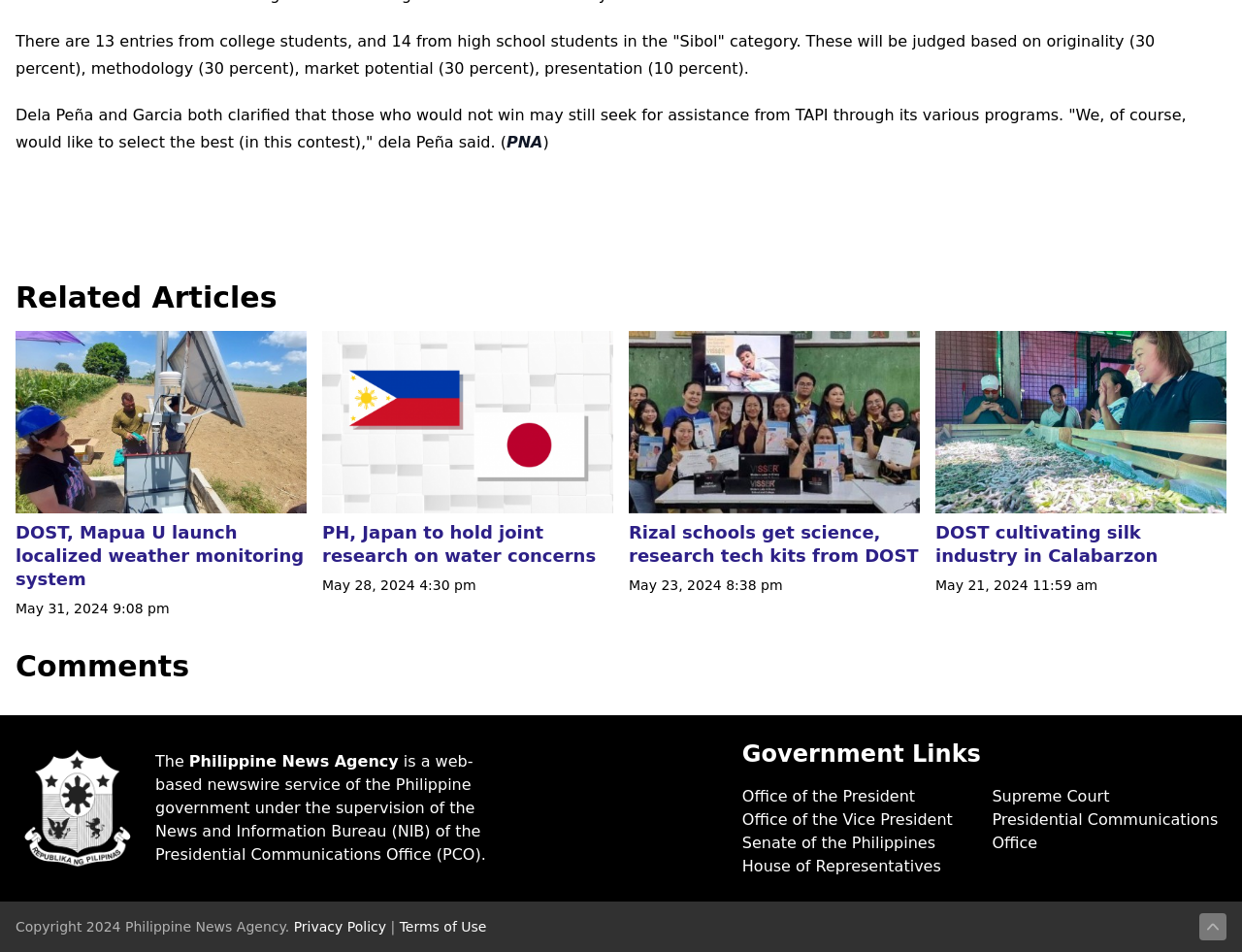Pinpoint the bounding box coordinates of the element to be clicked to execute the instruction: "Check Privacy Policy".

[0.236, 0.965, 0.311, 0.982]